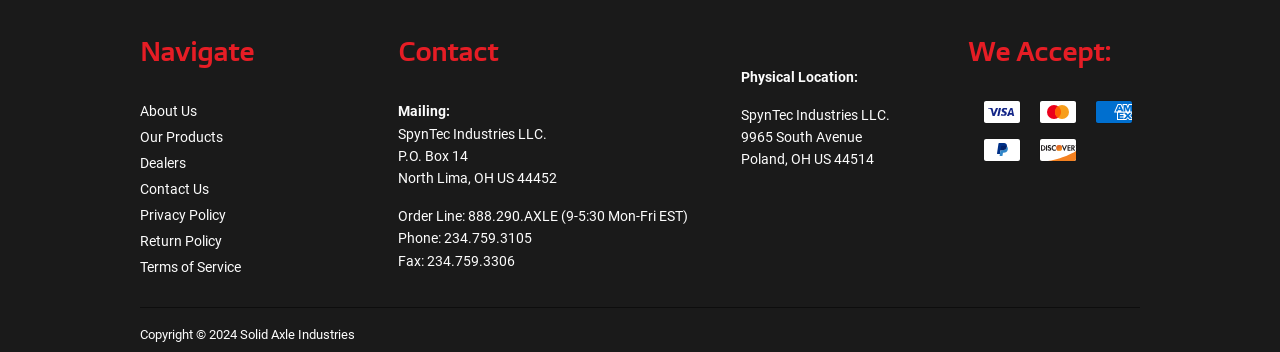Give a short answer using one word or phrase for the question:
What is the copyright year?

2024